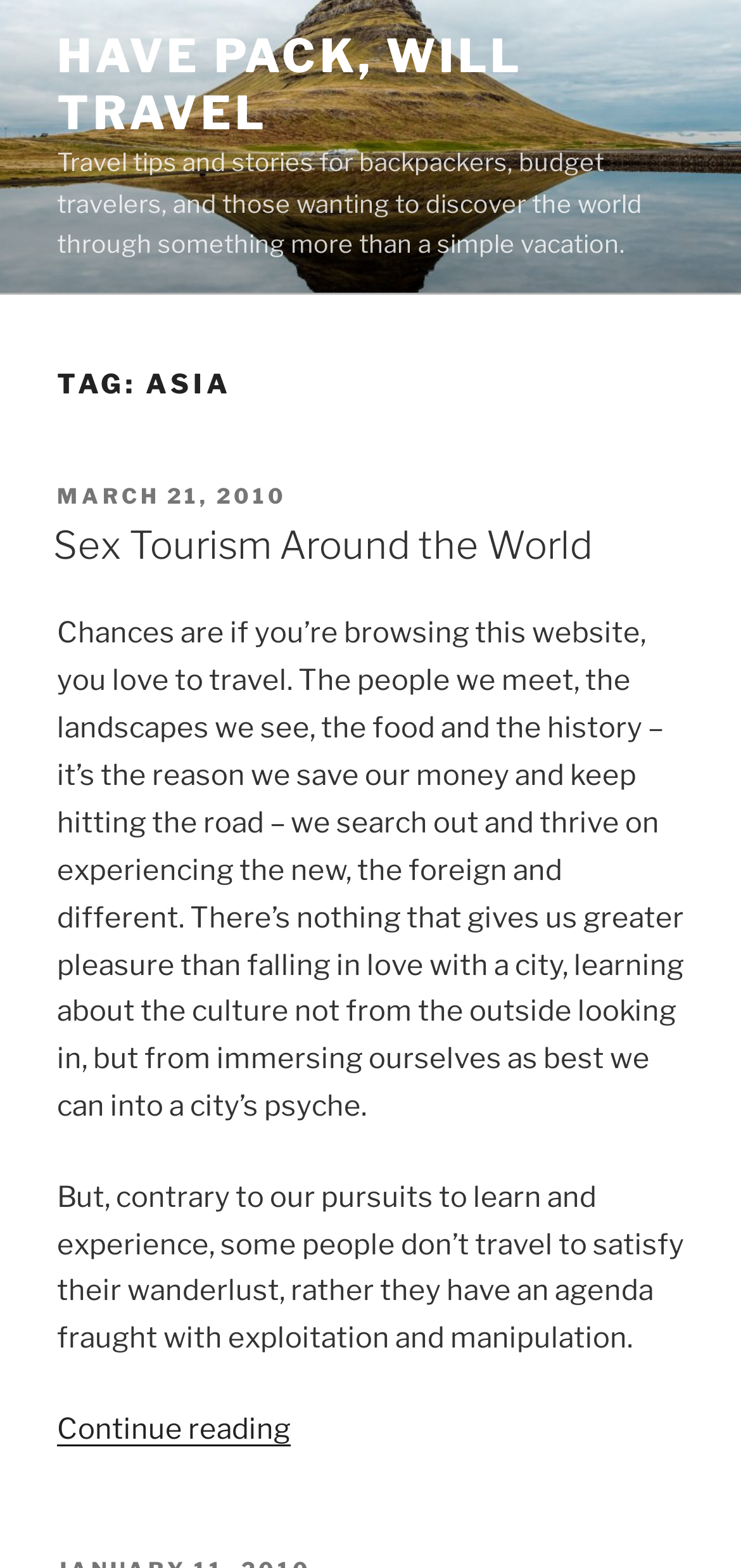When was the article posted?
Using the visual information, reply with a single word or short phrase.

March 21, 2010